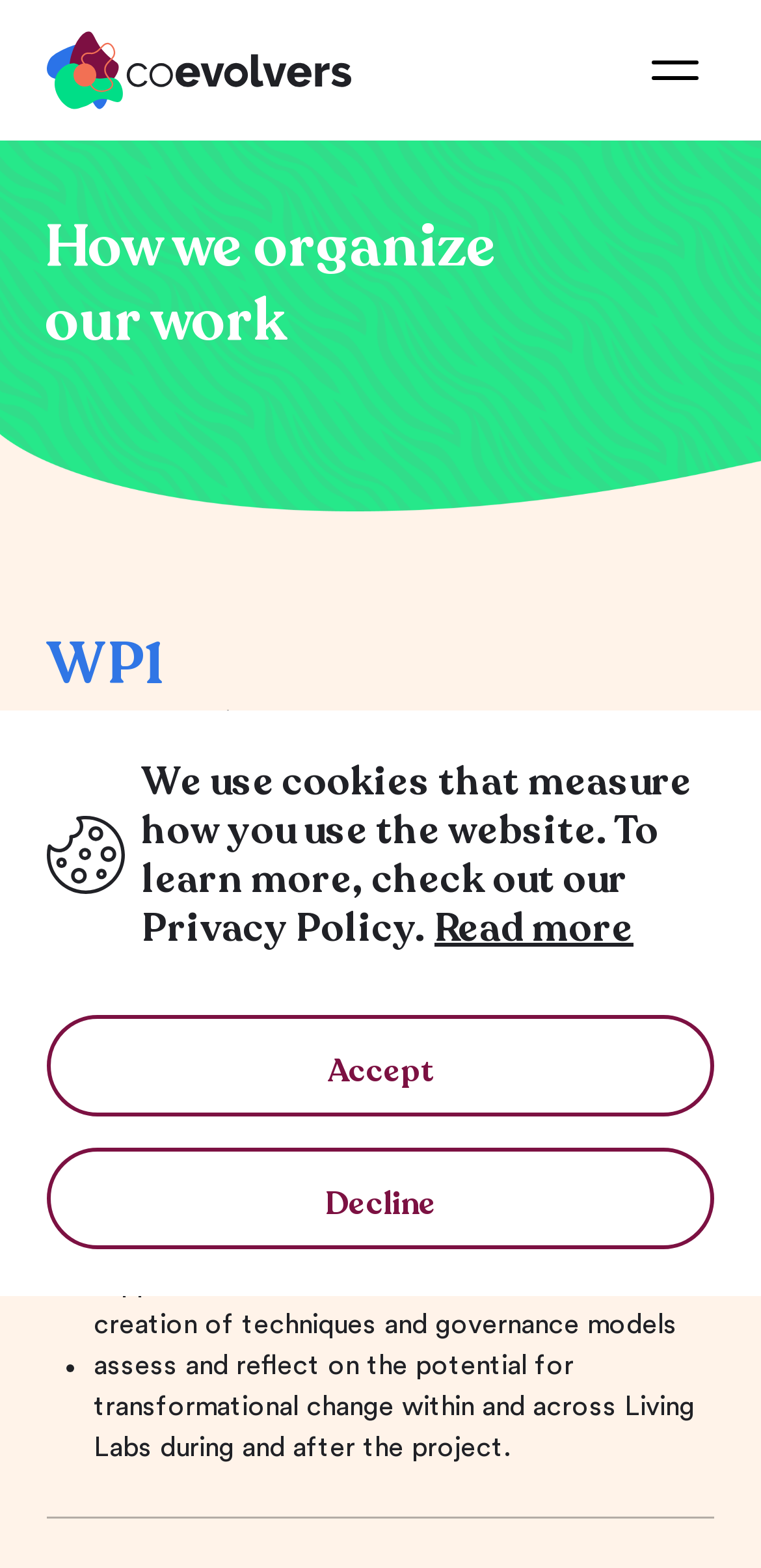Please find and provide the title of the webpage.

How we organize our work